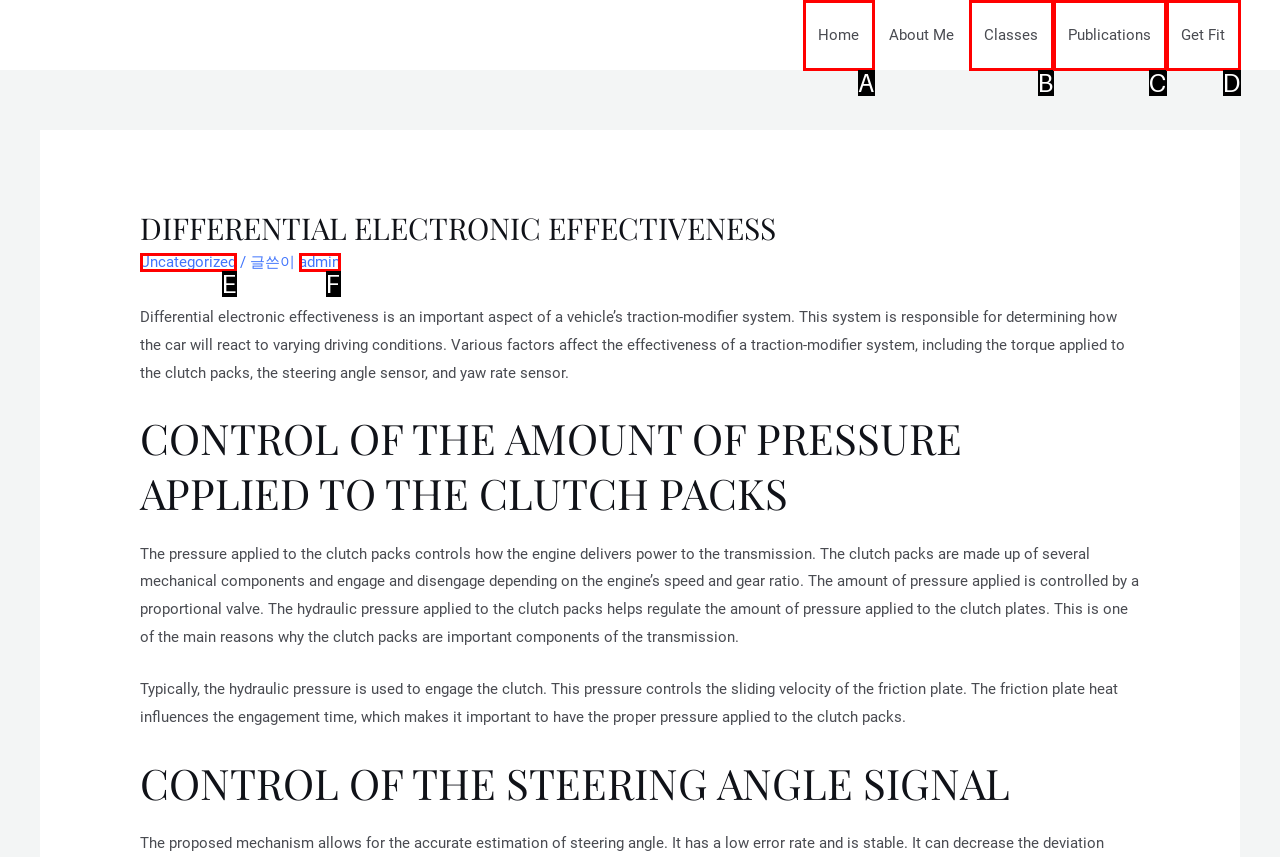Tell me which one HTML element best matches the description: SiteMap
Answer with the option's letter from the given choices directly.

None